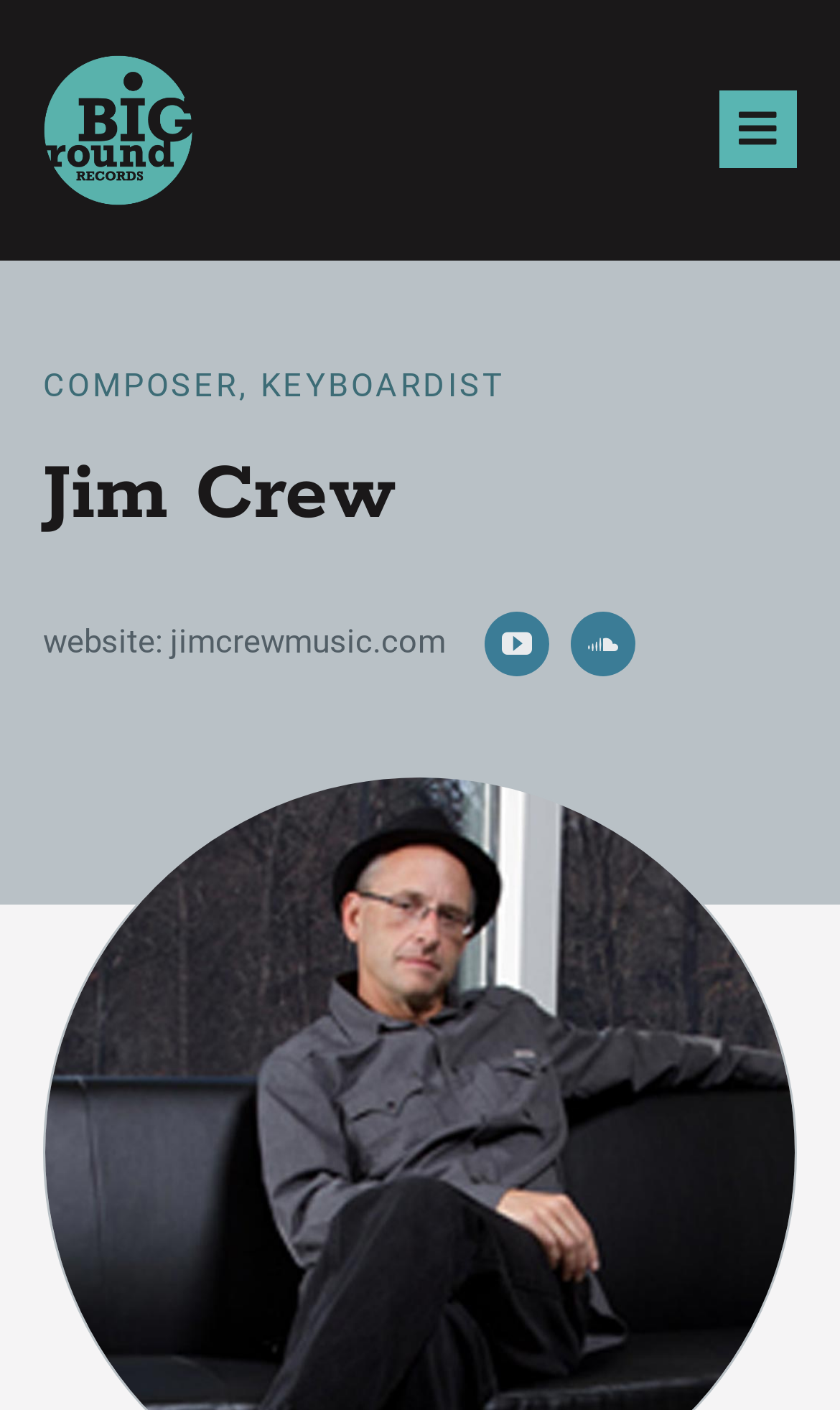How many social media links are available?
Please respond to the question with a detailed and well-explained answer.

I counted the number of social media links by looking at the links 'youtube', 'soundcloud', and the website link 'jimcrewmusic.com'.